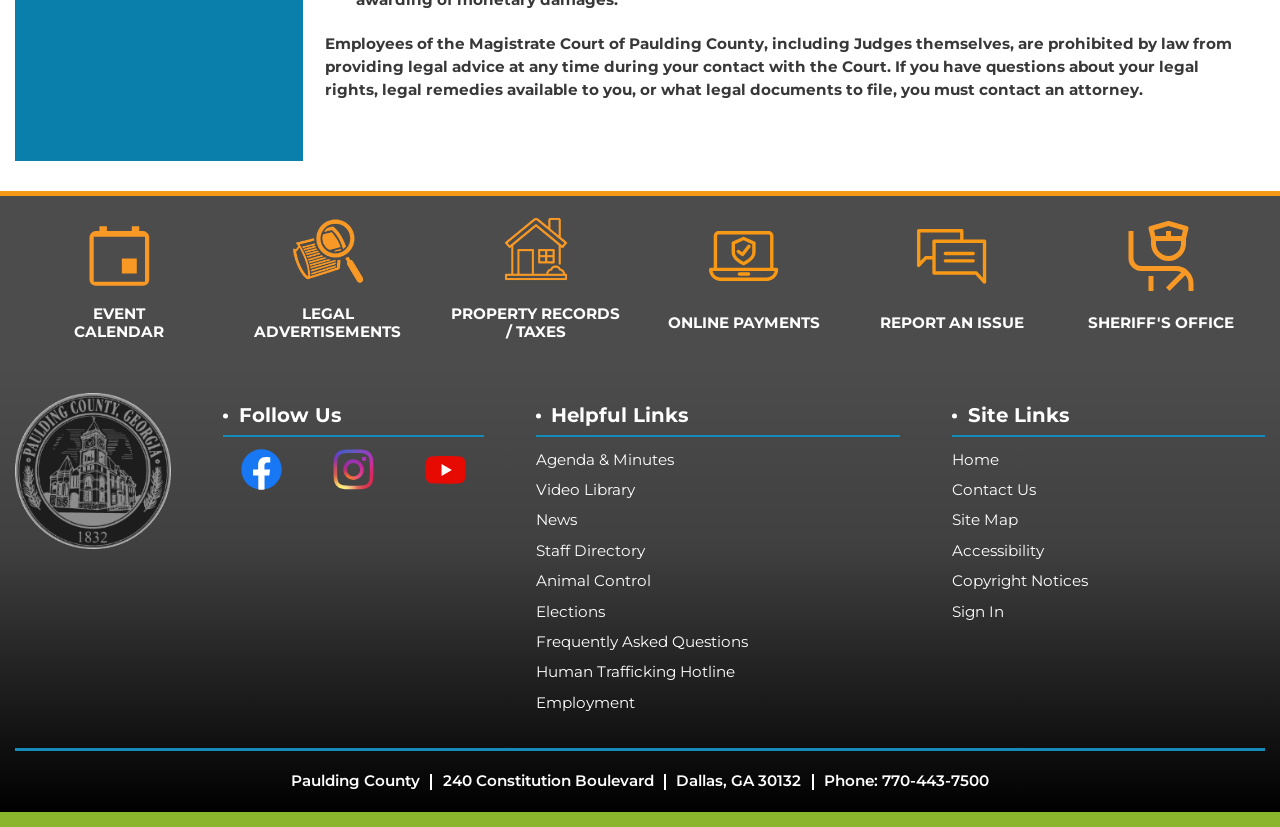Locate the bounding box coordinates of the element's region that should be clicked to carry out the following instruction: "Make ONLINE PAYMENTS". The coordinates need to be four float numbers between 0 and 1, i.e., [left, top, right, bottom].

[0.507, 0.237, 0.656, 0.443]